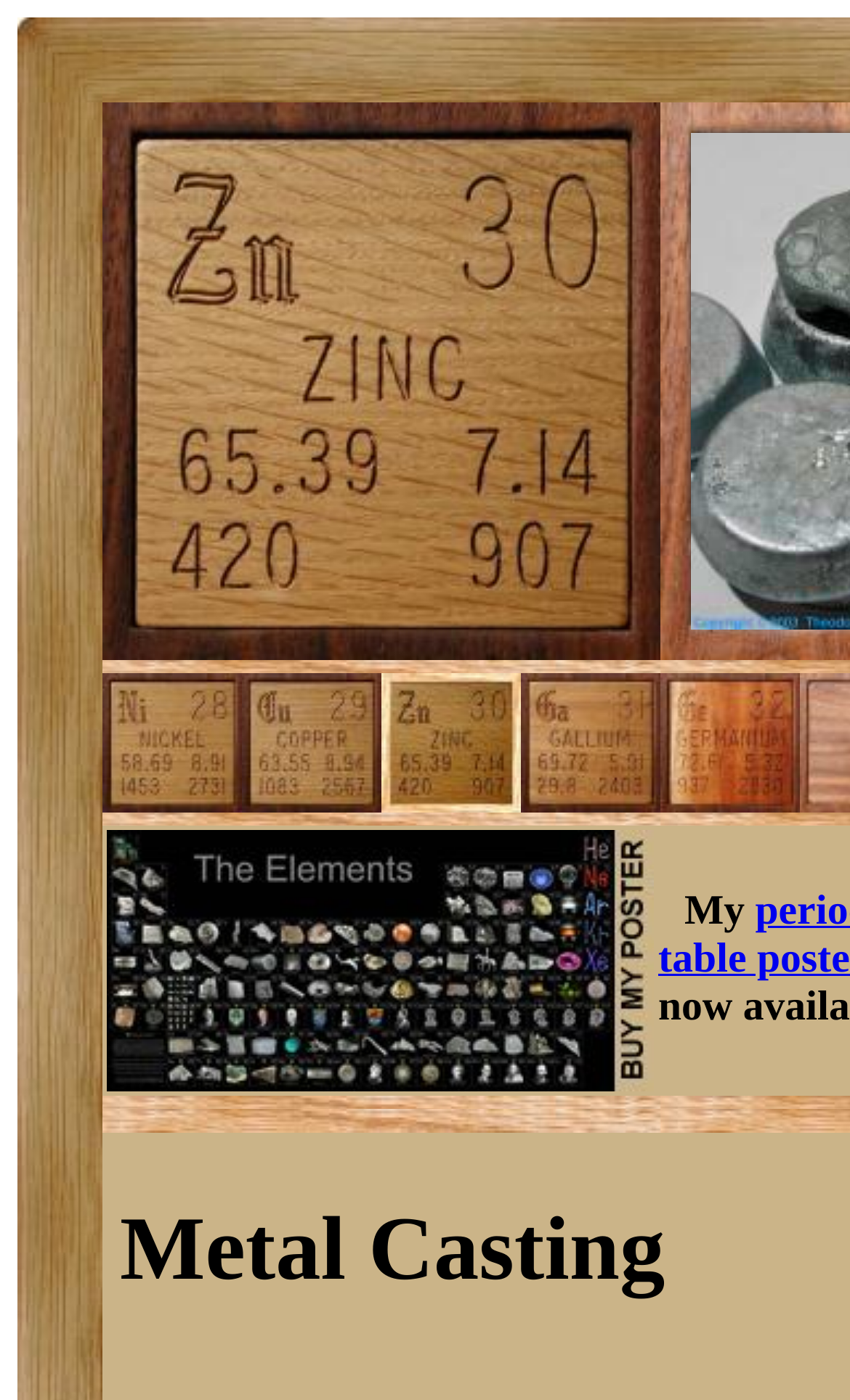Construct a thorough caption encompassing all aspects of the webpage.

This webpage is about metal casting, specifically showcasing elements from the periodic table. At the top, there is a table with multiple cells, each containing an image and a link to a specific metal, including Zinc, Nickel, Copper, Gallium, and Germanium. The images are positioned to the left of their corresponding links. 

Below the table, there is a larger image with a link to a "Periodic Table Poster". This image is centered and takes up a significant portion of the webpage.